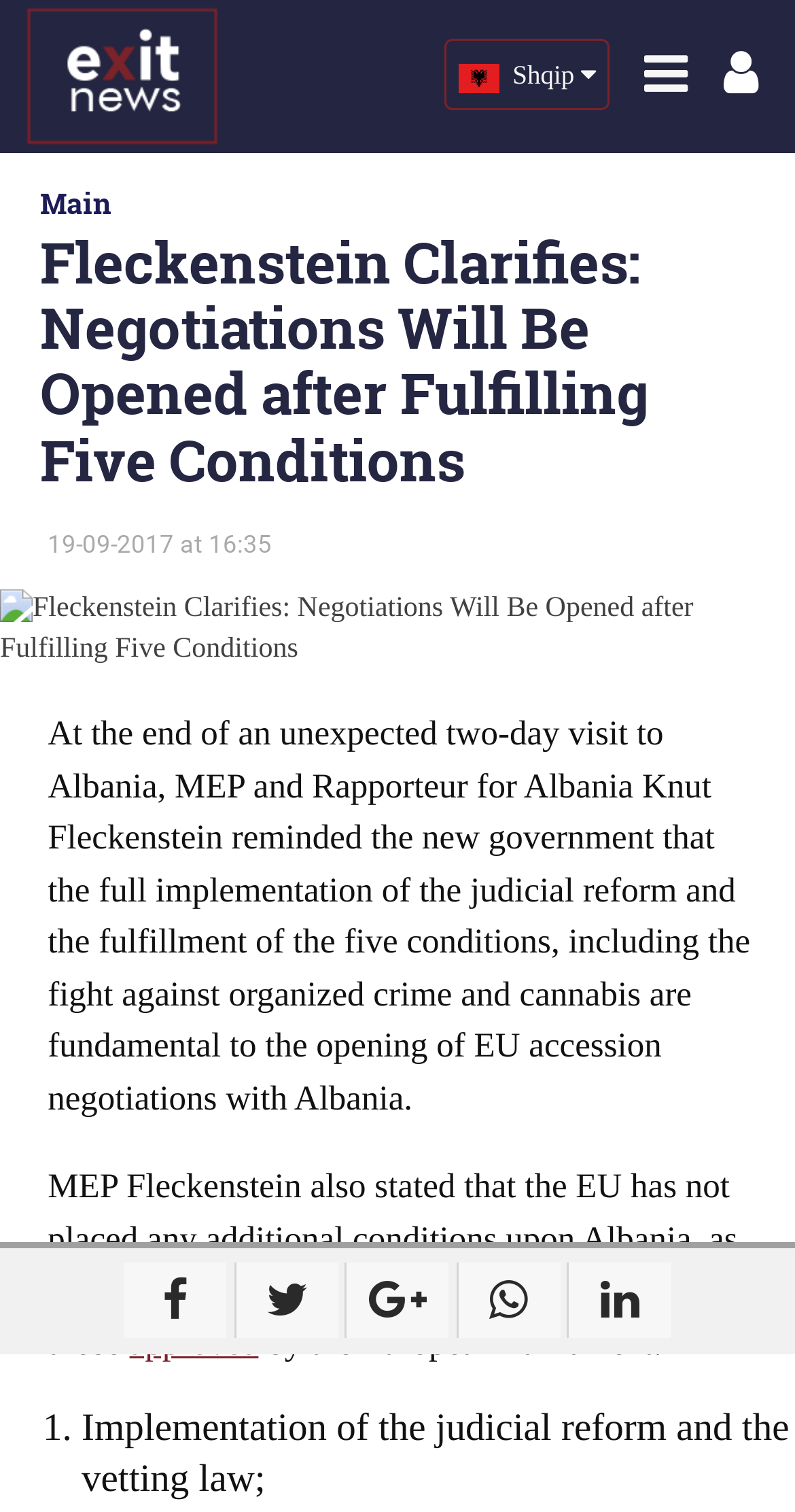Please determine the bounding box coordinates of the area that needs to be clicked to complete this task: 'Go to the main page'. The coordinates must be four float numbers between 0 and 1, formatted as [left, top, right, bottom].

[0.05, 0.121, 0.14, 0.147]